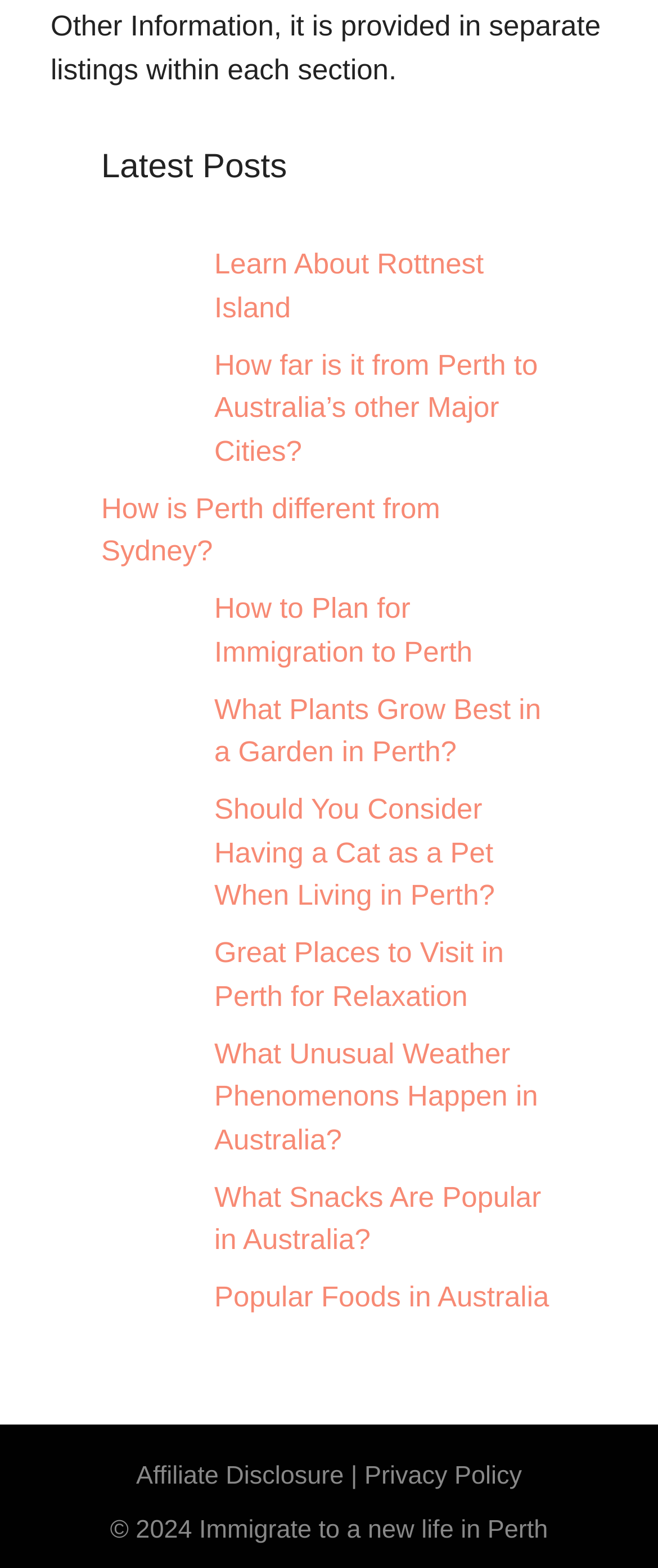What is the topic of the first link on the webpage?
Examine the screenshot and reply with a single word or phrase.

Rottnest Island